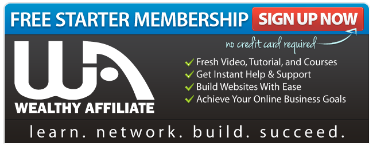What is required to get started?
Using the image provided, answer with just one word or phrase.

no credit card